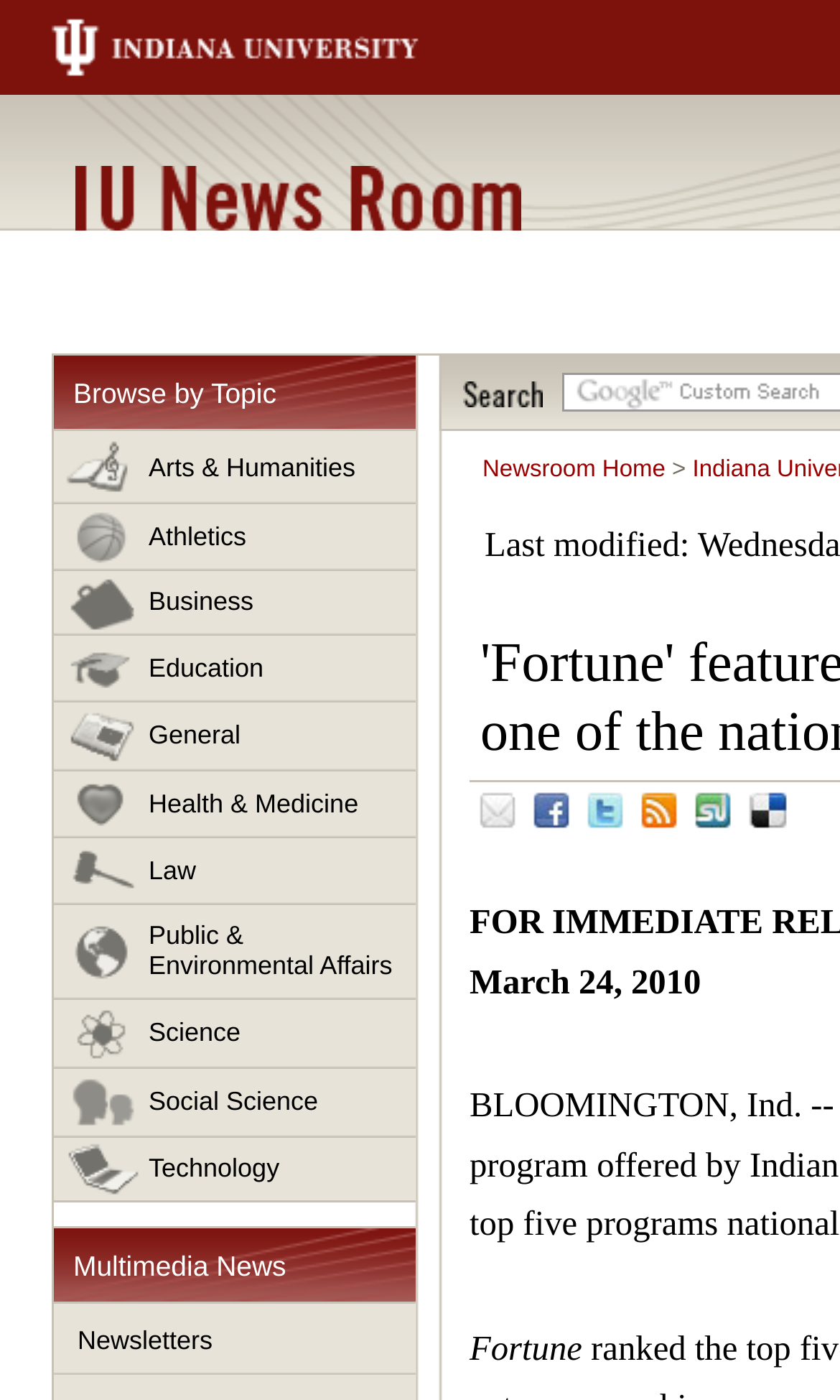Locate the bounding box coordinates of the area to click to fulfill this instruction: "Browse by topic". The bounding box should be presented as four float numbers between 0 and 1, in the order [left, top, right, bottom].

[0.064, 0.254, 0.495, 0.308]